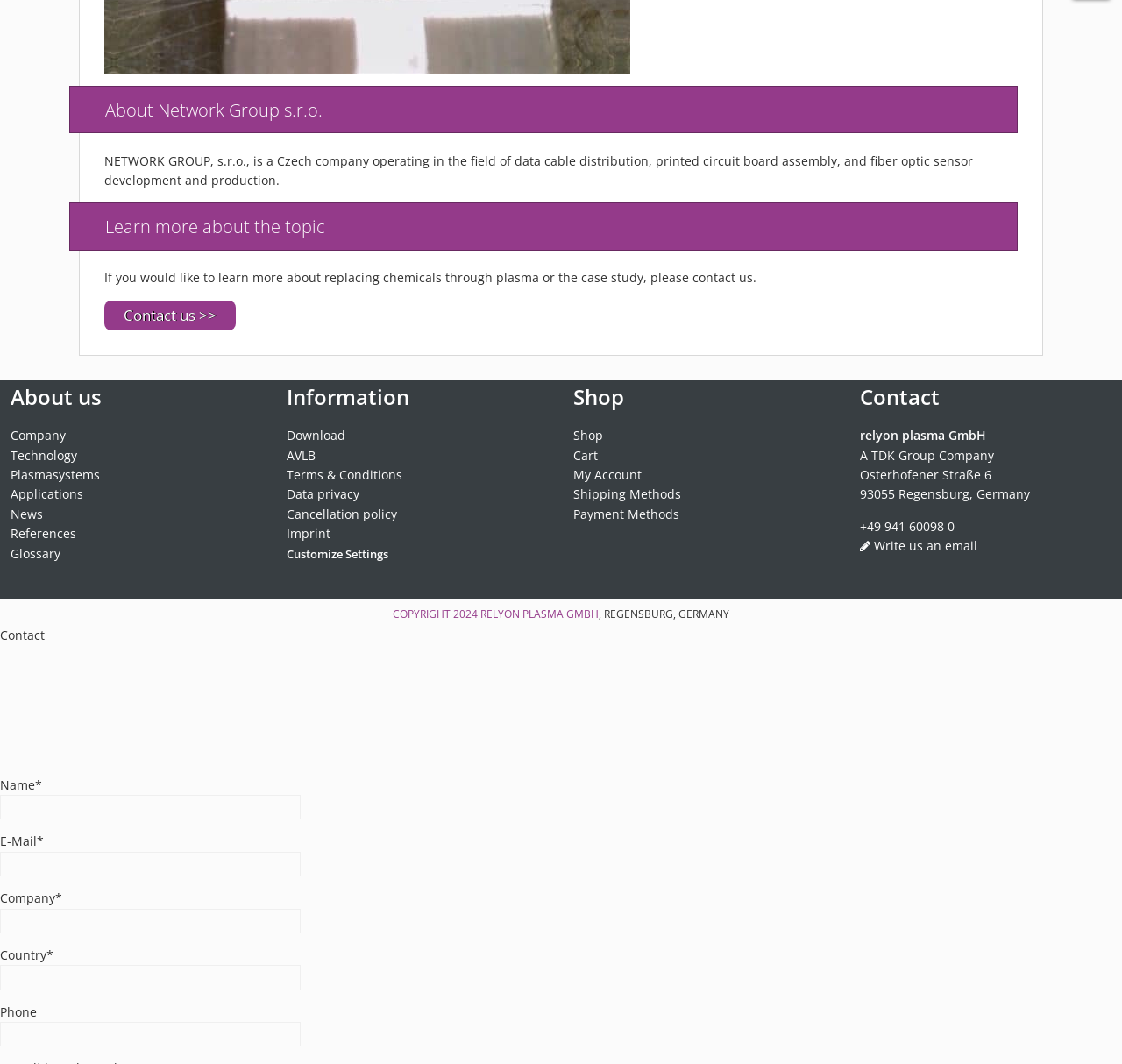Based on the visual content of the image, answer the question thoroughly: What is the purpose of the 'Contact us >>' link?

The 'Contact us >>' link is likely used to contact the company, as it is mentioned in the context of learning more about replacing chemicals through plasma or a case study, implying that users can reach out to the company for more information or inquiries.